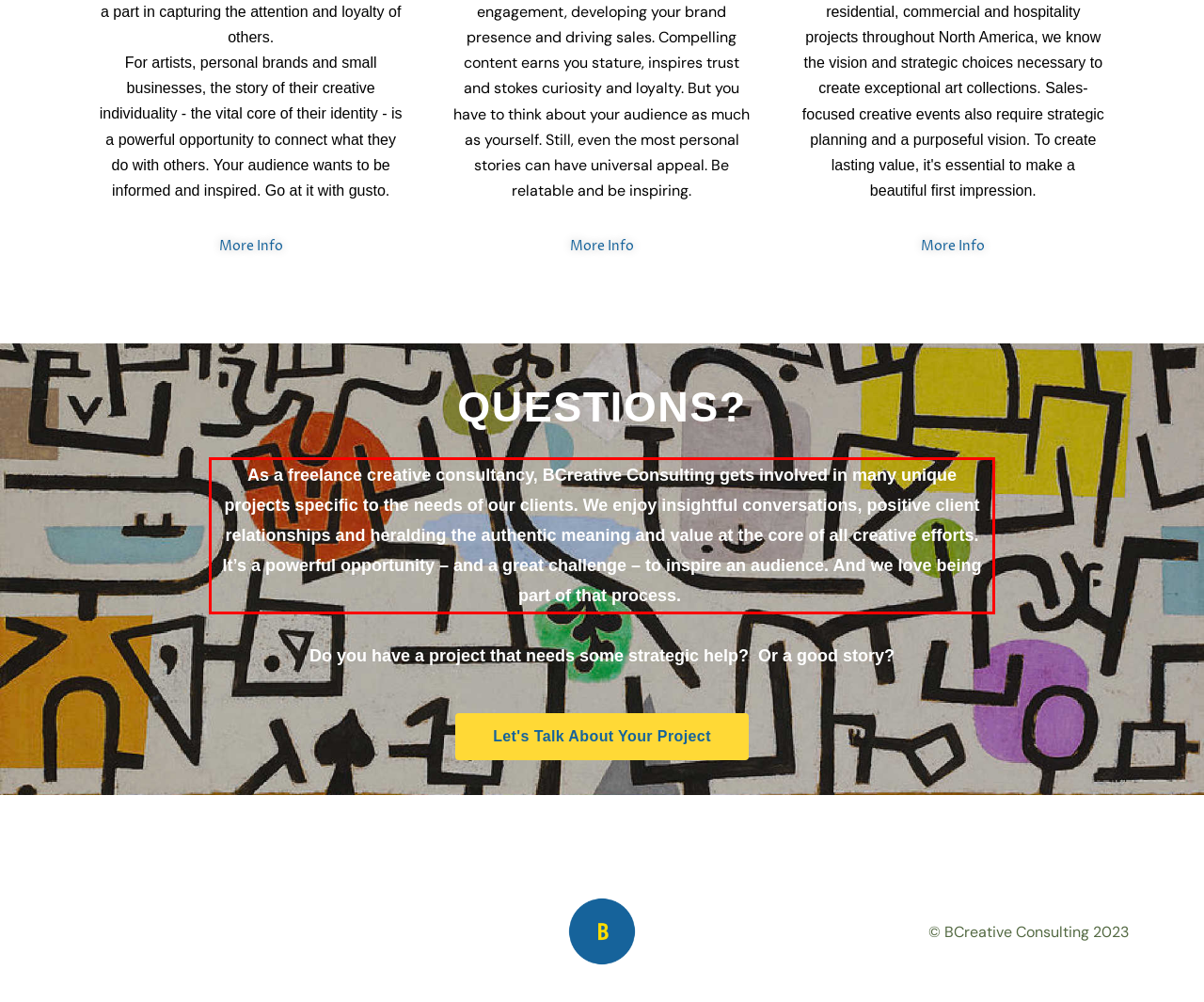Analyze the webpage screenshot and use OCR to recognize the text content in the red bounding box.

As a freelance creative consultancy, BCreative Consulting gets involved in many unique projects specific to the needs of our clients. We enjoy insightful conversations, positive client relationships and heralding the authentic meaning and value at the core of all creative efforts. It’s a powerful opportunity – and a great challenge – to inspire an audience. And we love being part of that process.